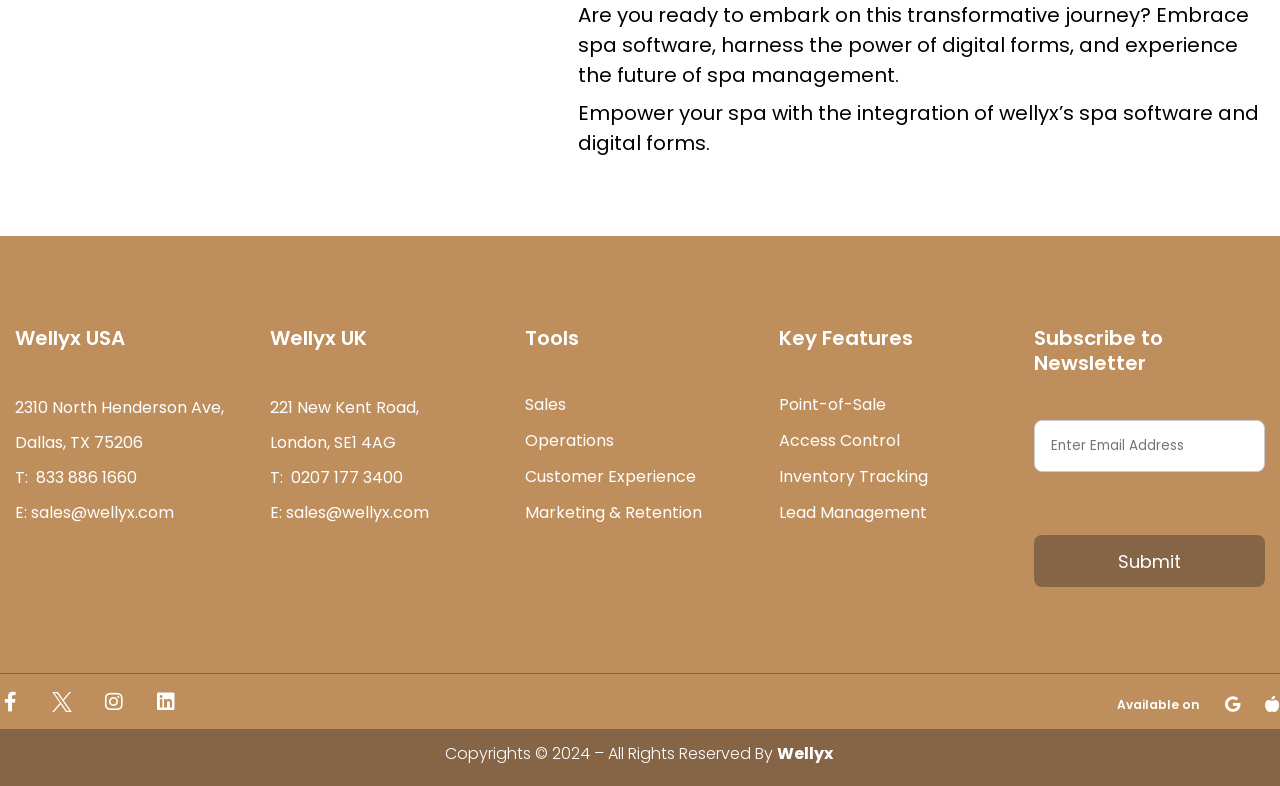Please determine the bounding box coordinates of the section I need to click to accomplish this instruction: "Follow Wellyx on Facebook".

[0.0, 0.88, 0.016, 0.906]